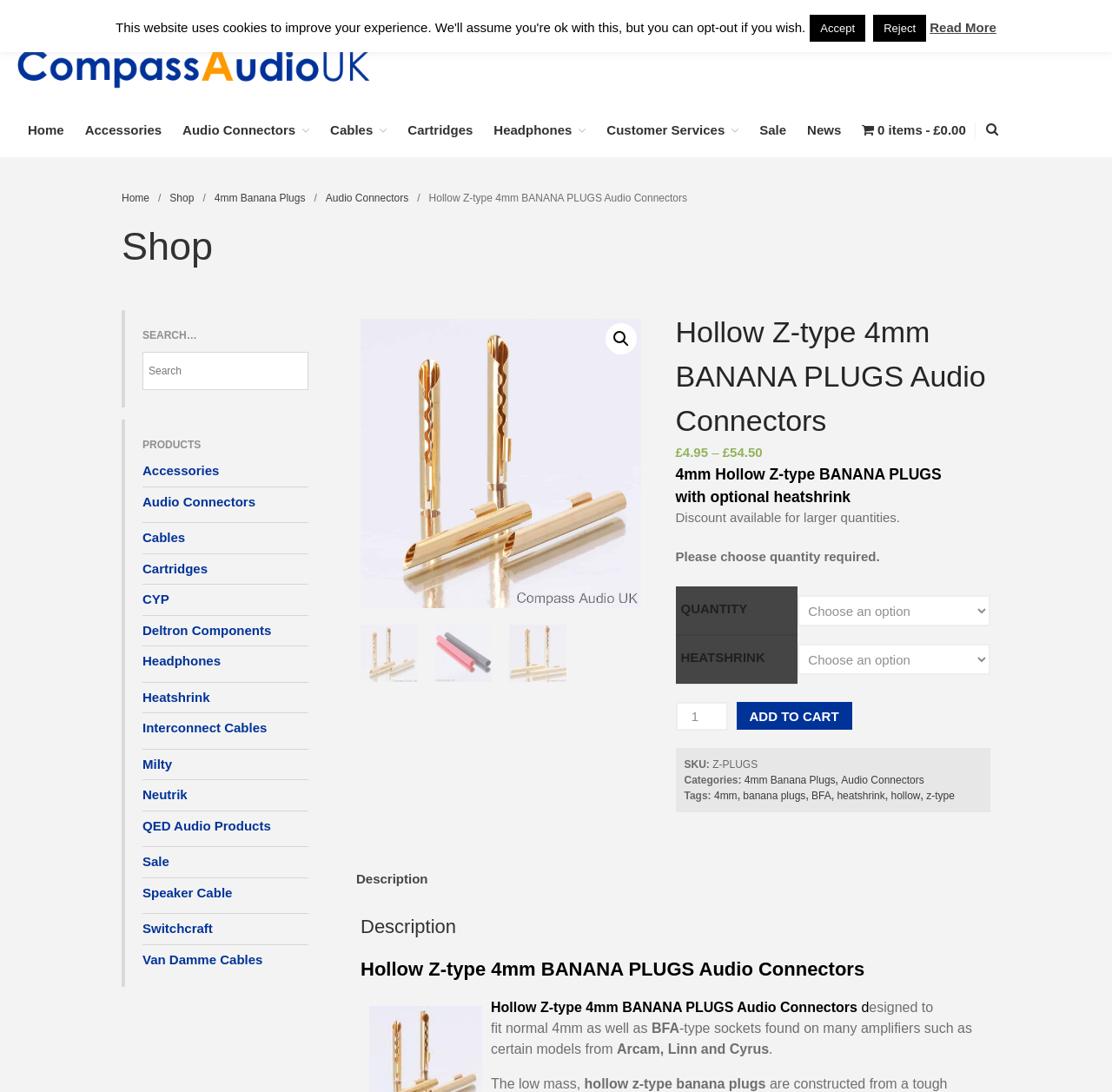Identify the bounding box of the UI element described as follows: "Van Damme Cables". Provide the coordinates as four float numbers in the range of 0 to 1 [left, top, right, bottom].

[0.128, 0.872, 0.236, 0.885]